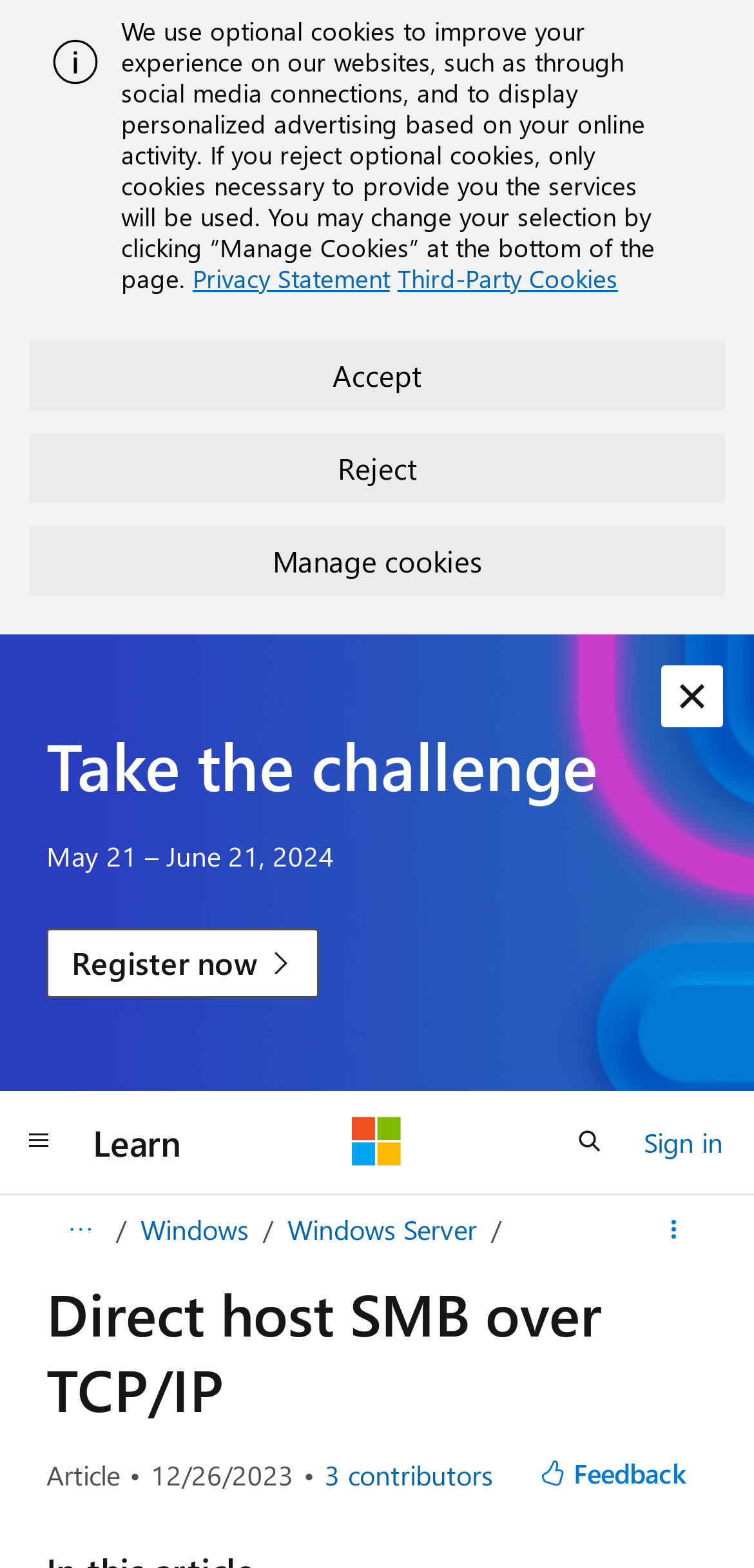Identify the bounding box coordinates of the element to click to follow this instruction: 'click the first link'. Ensure the coordinates are four float values between 0 and 1, provided as [left, top, right, bottom].

None